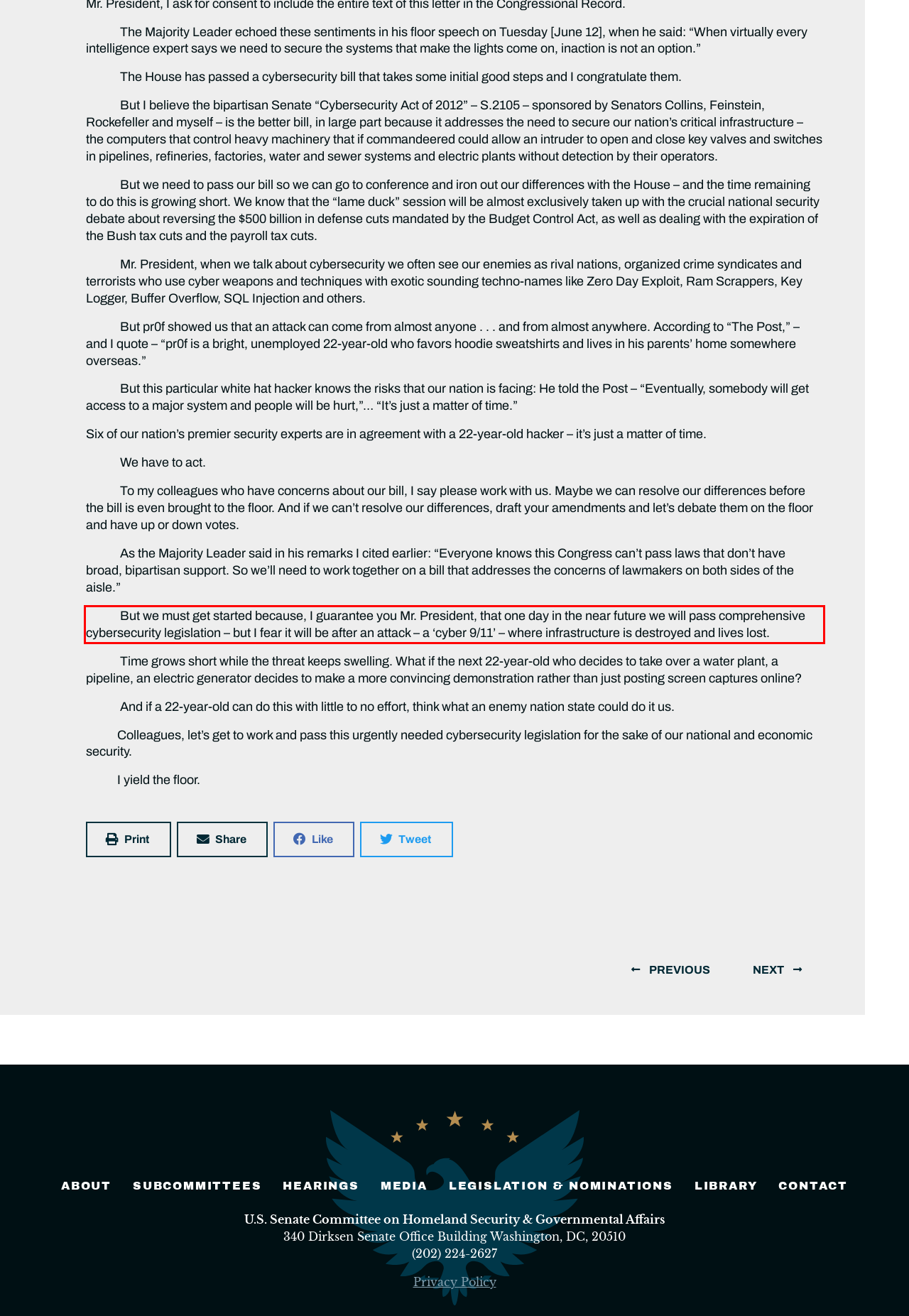Please analyze the provided webpage screenshot and perform OCR to extract the text content from the red rectangle bounding box.

But we must get started because, I guarantee you Mr. President, that one day in the near future we will pass comprehensive cybersecurity legislation – but I fear it will be after an attack – a ‘cyber 9/11’ – where infrastructure is destroyed and lives lost.